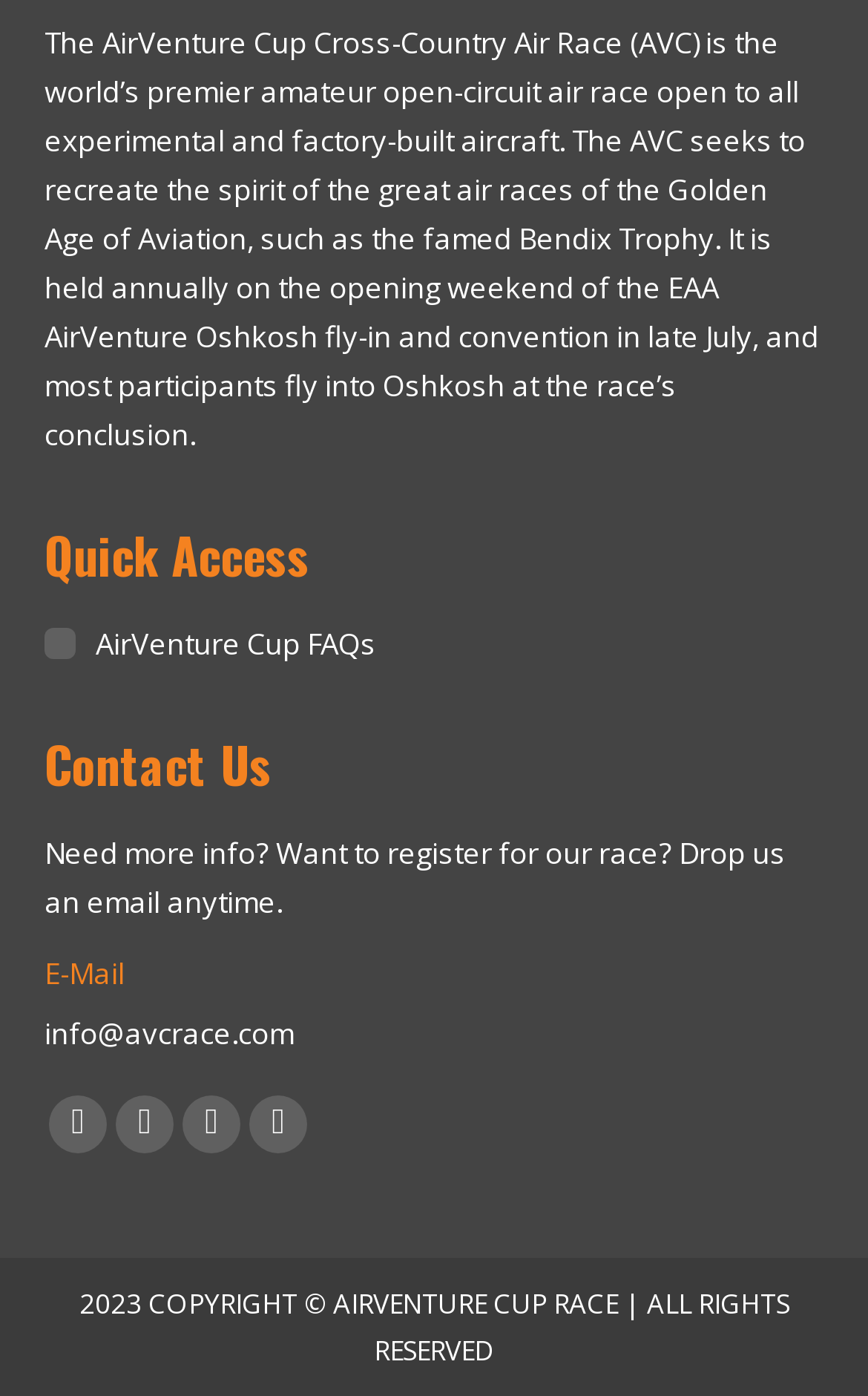What is the email address to contact for more information?
Make sure to answer the question with a detailed and comprehensive explanation.

The email address is mentioned in the static text element with bounding box coordinates [0.051, 0.726, 0.338, 0.755]. The text reads 'info@avcrace.com'.